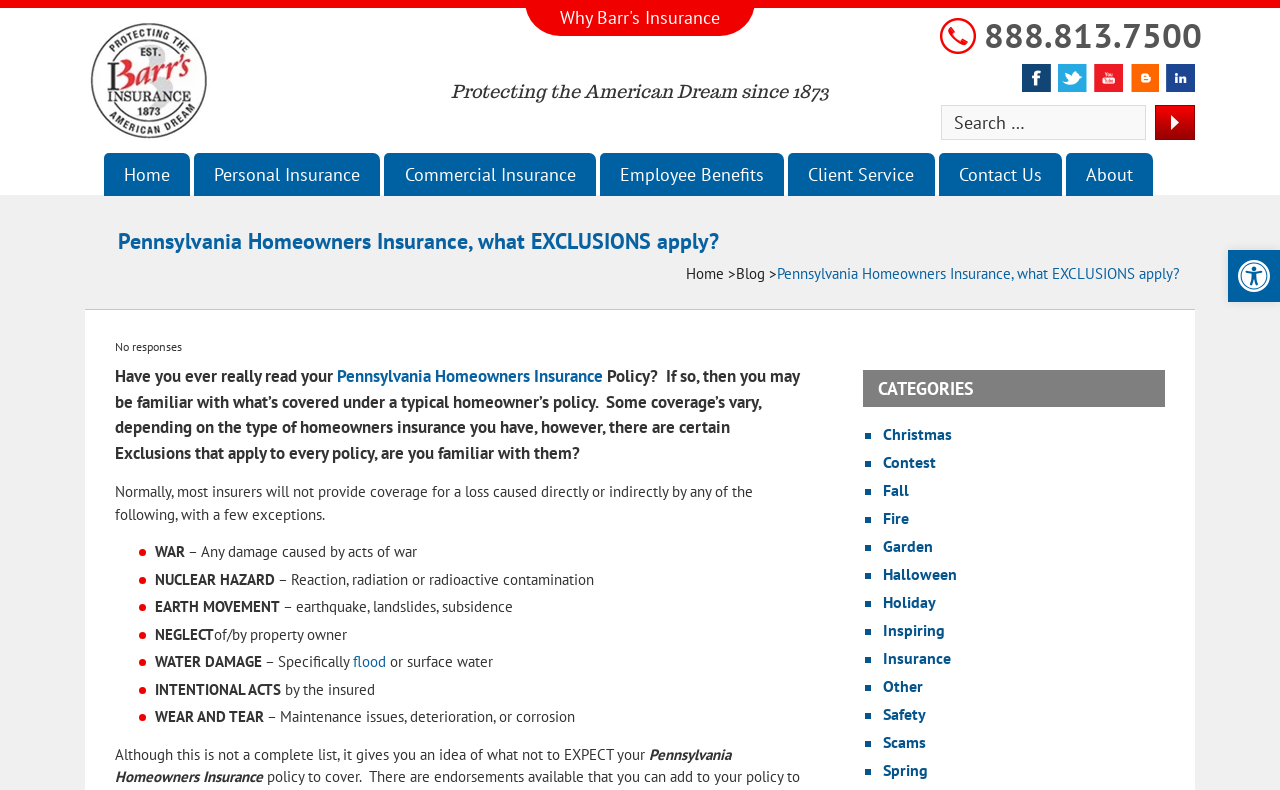Pinpoint the bounding box coordinates of the clickable area necessary to execute the following instruction: "Search for something". The coordinates should be given as four float numbers between 0 and 1, namely [left, top, right, bottom].

[0.734, 0.133, 0.934, 0.181]